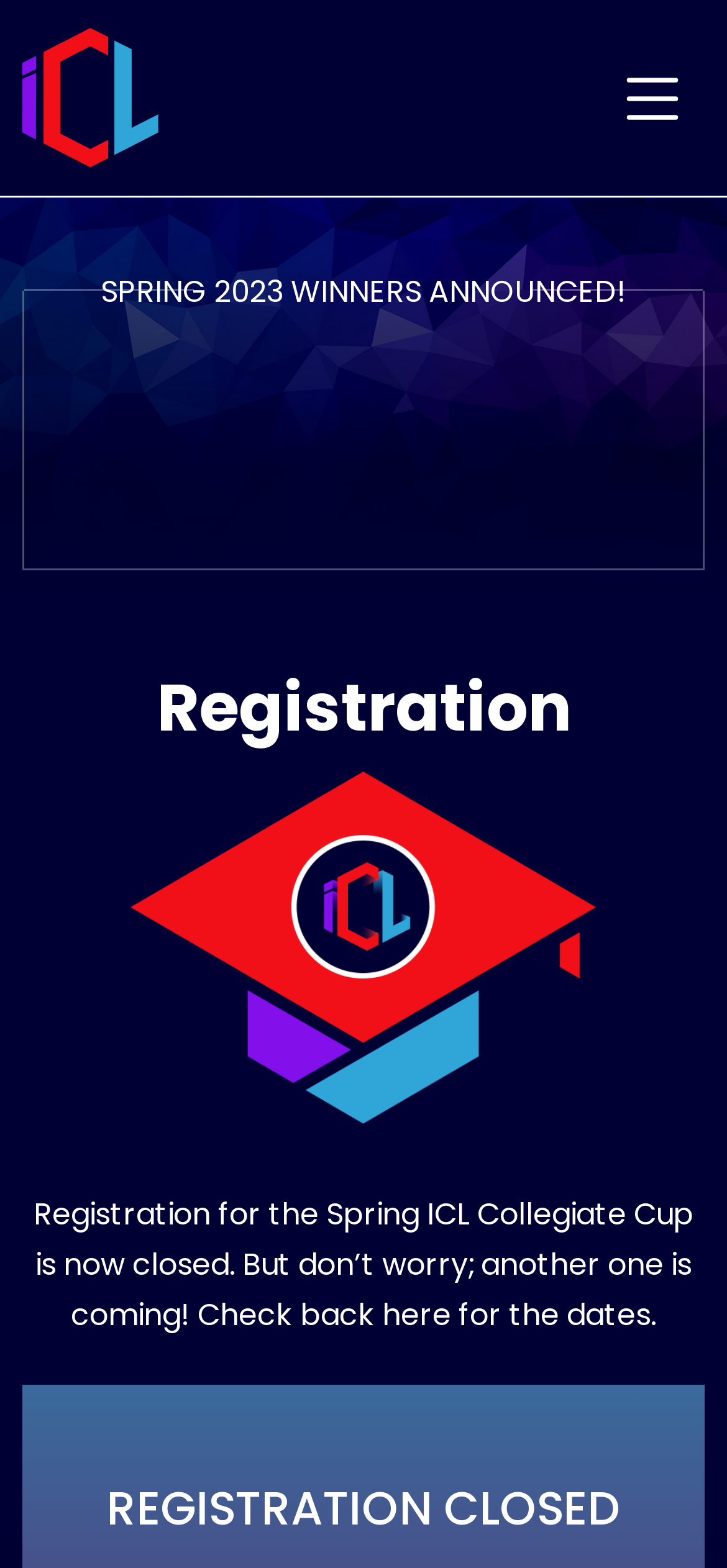What is promised to be coming soon?
Kindly answer the question with as much detail as you can.

The webpage mentions in the StaticText element 'But don’t worry; another one is coming!' that another registration opportunity will be available soon, and the exact dates will be announced on the webpage.